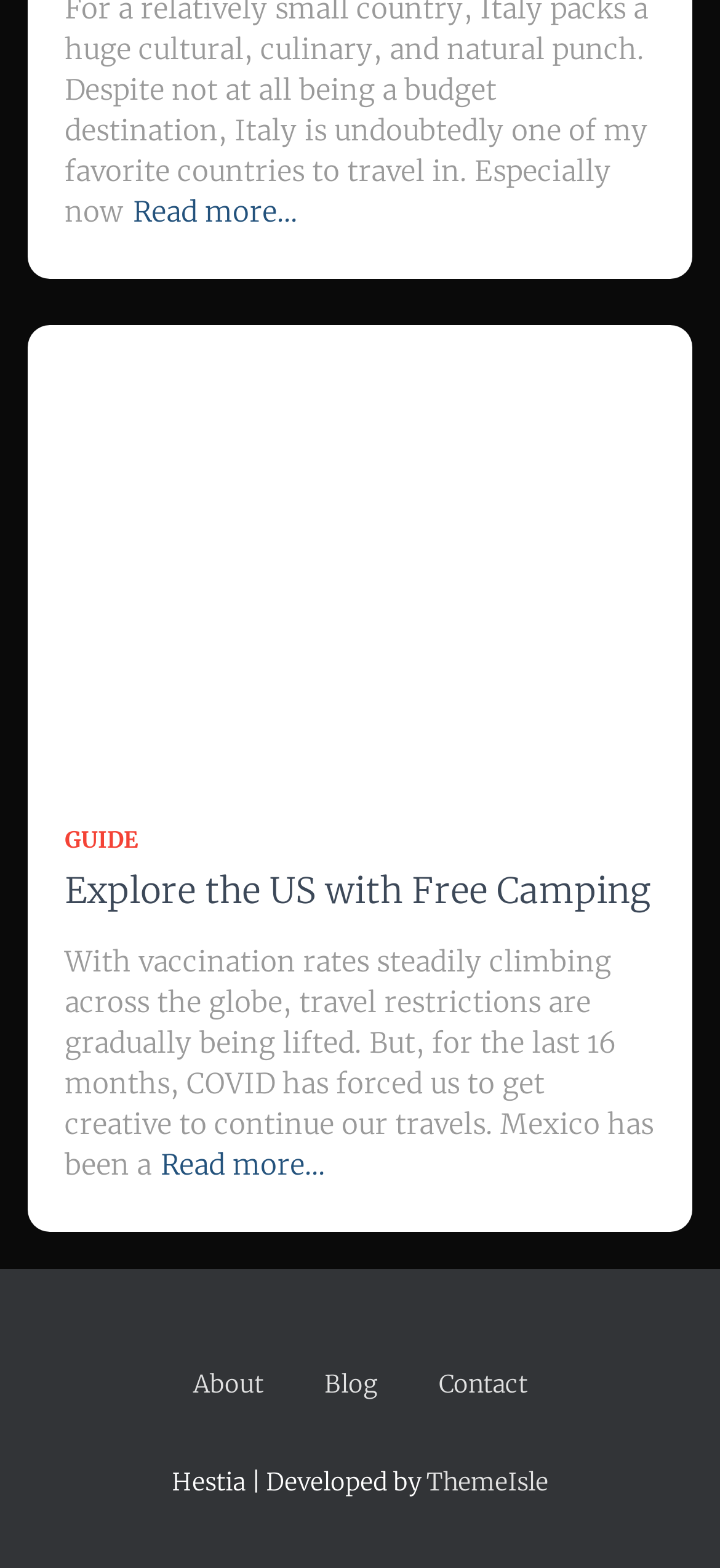Locate the bounding box coordinates of the area that needs to be clicked to fulfill the following instruction: "Read more about the travel guide". The coordinates should be in the format of four float numbers between 0 and 1, namely [left, top, right, bottom].

[0.185, 0.122, 0.413, 0.148]